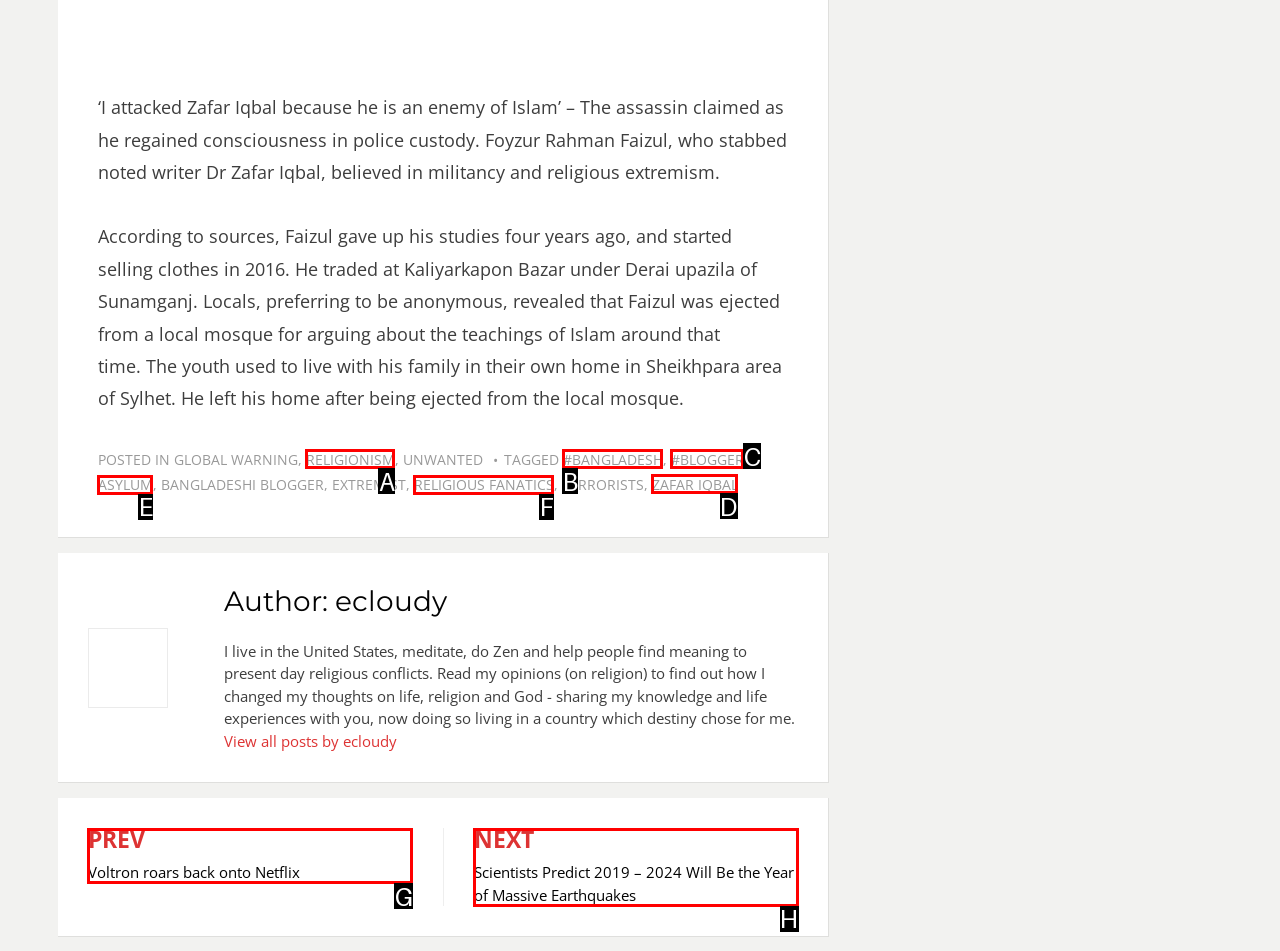Which option should be clicked to execute the task: make an appointment?
Reply with the letter of the chosen option.

None